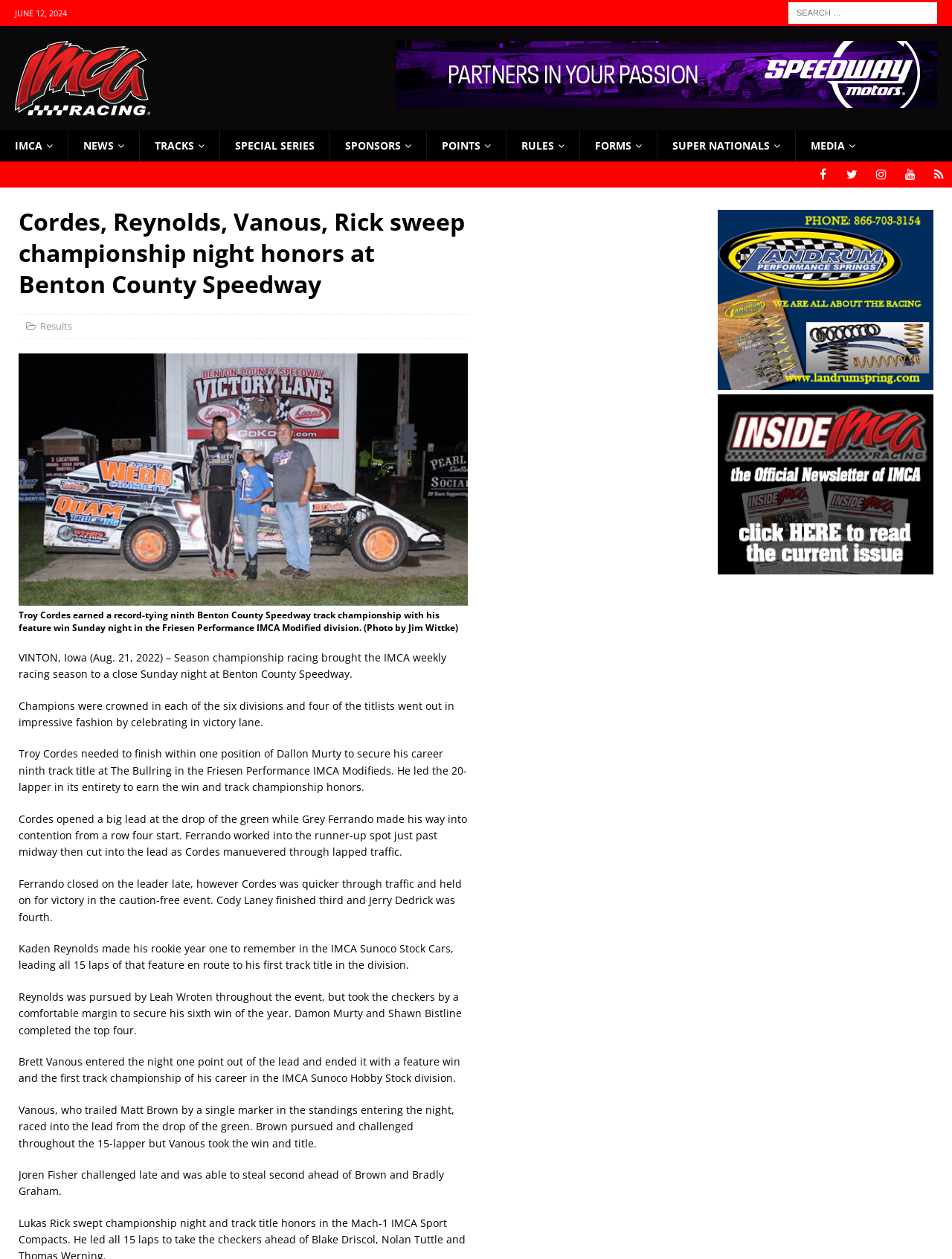Please identify the bounding box coordinates of where to click in order to follow the instruction: "Click on the Tiger Eye gemstone link".

None